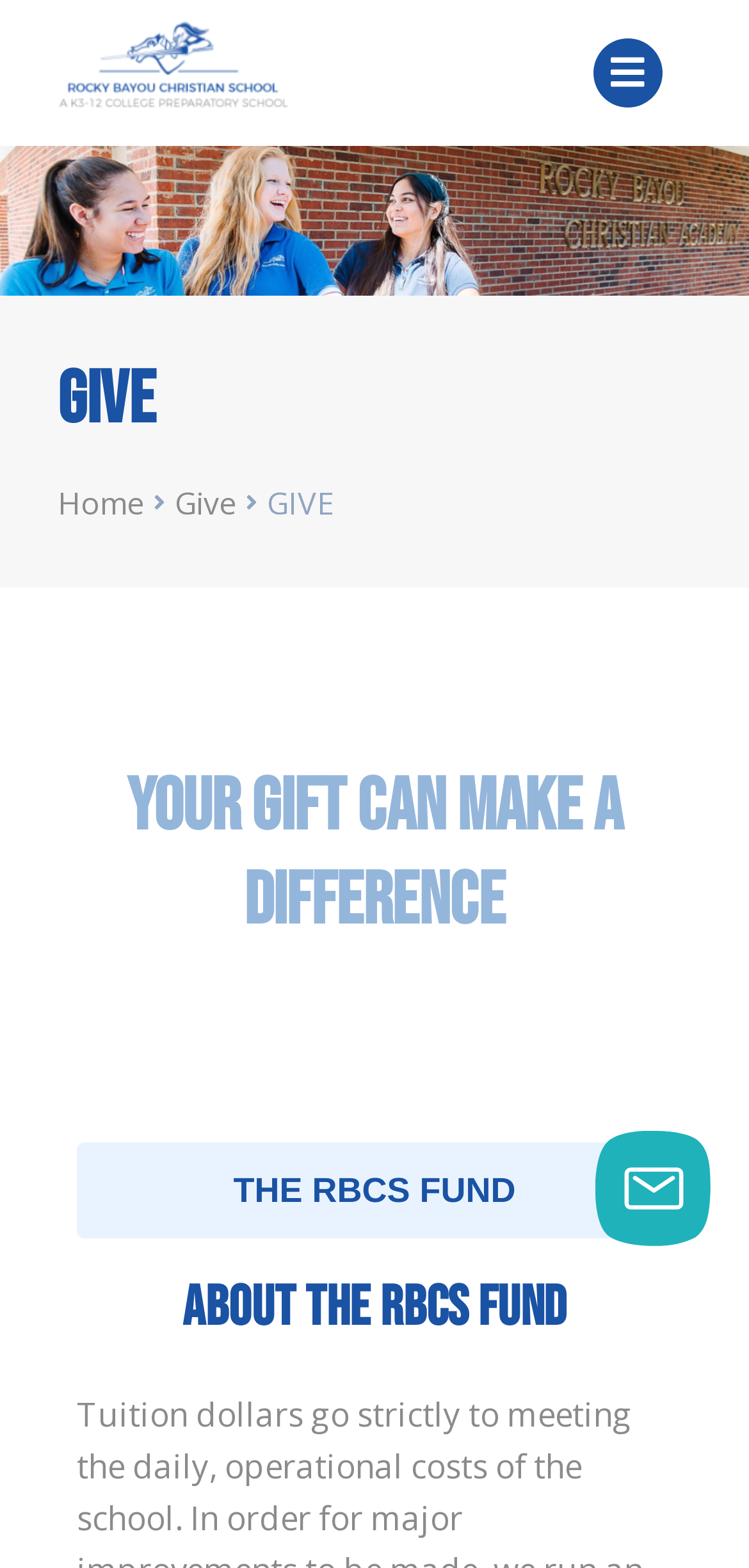Reply to the question with a single word or phrase:
What is the purpose of the RBCS Fund?

Meeting daily operational costs